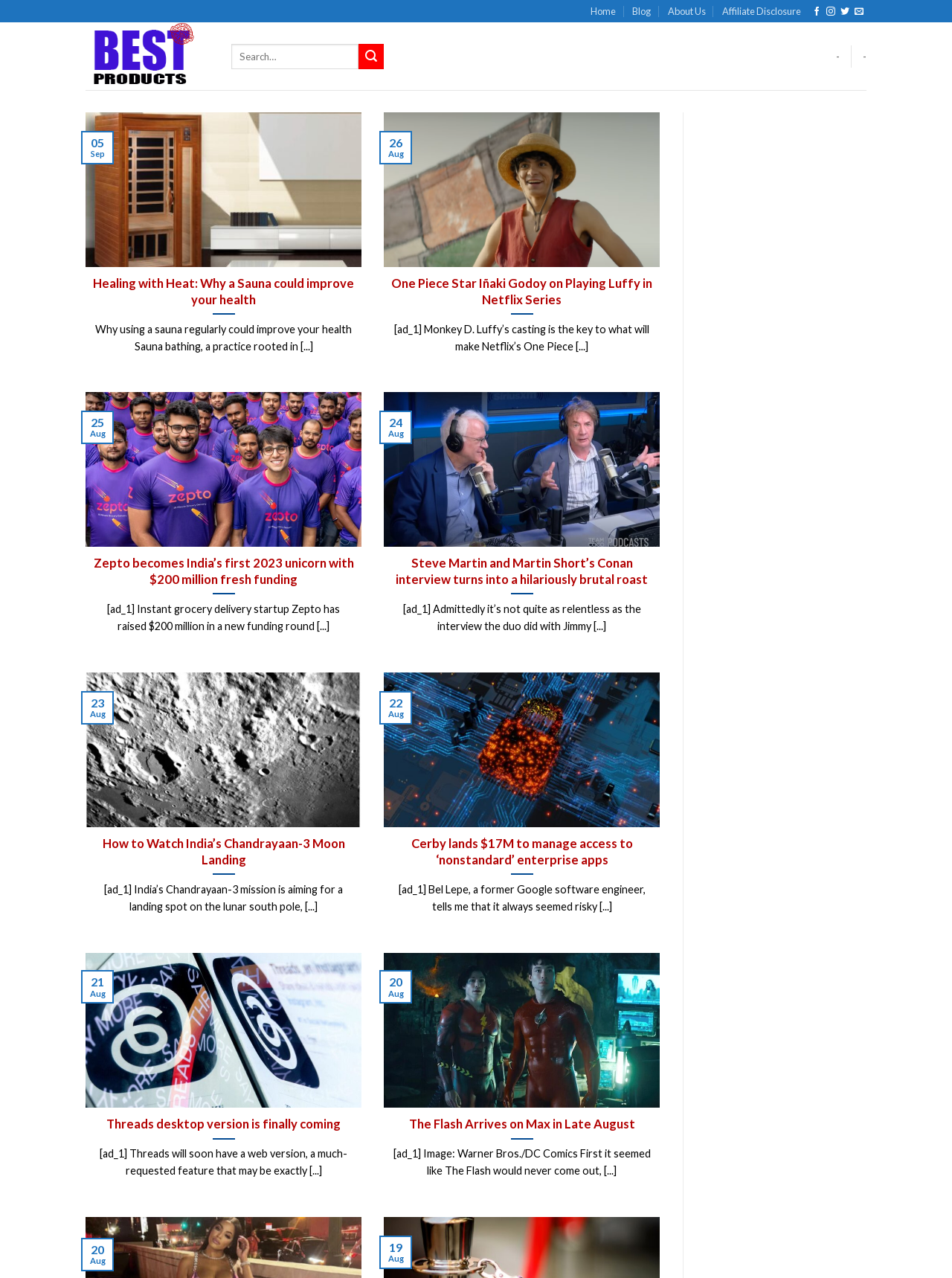How many social media links are available?
Give a comprehensive and detailed explanation for the question.

I can see three social media links, namely 'Follow on Facebook', 'Follow on Instagram', and 'Follow on Twitter', which allow users to connect with the website's social media presence.